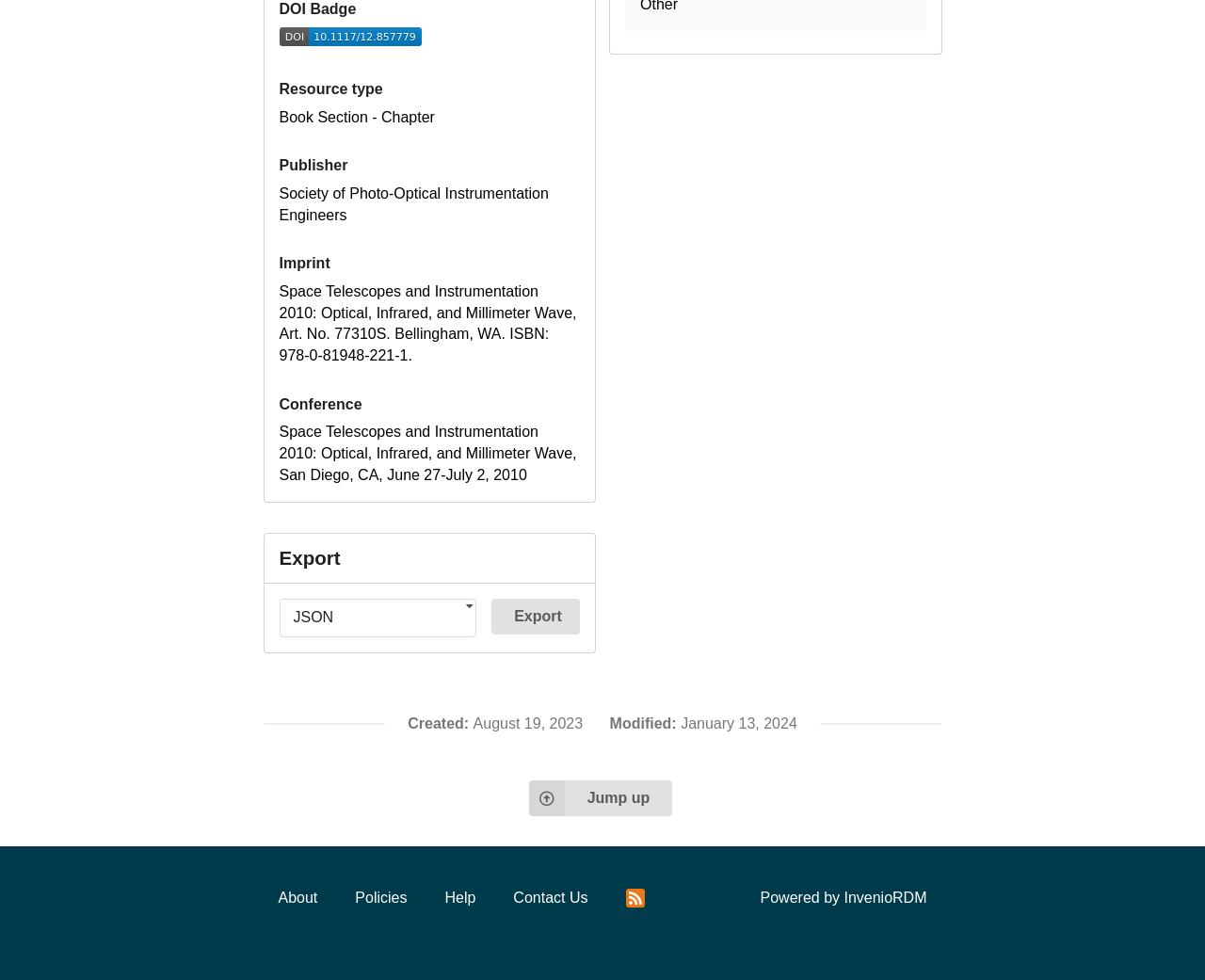Consider the image and give a detailed and elaborate answer to the question: 
What is the publisher of the book?

I found a DescriptionListTerm element with the text 'Publisher' and a corresponding DescriptionListDetail element with the text 'Society of Photo-Optical Instrumentation Engineers'. Therefore, the publisher of the book is 'Society of Photo-Optical Instrumentation Engineers'.